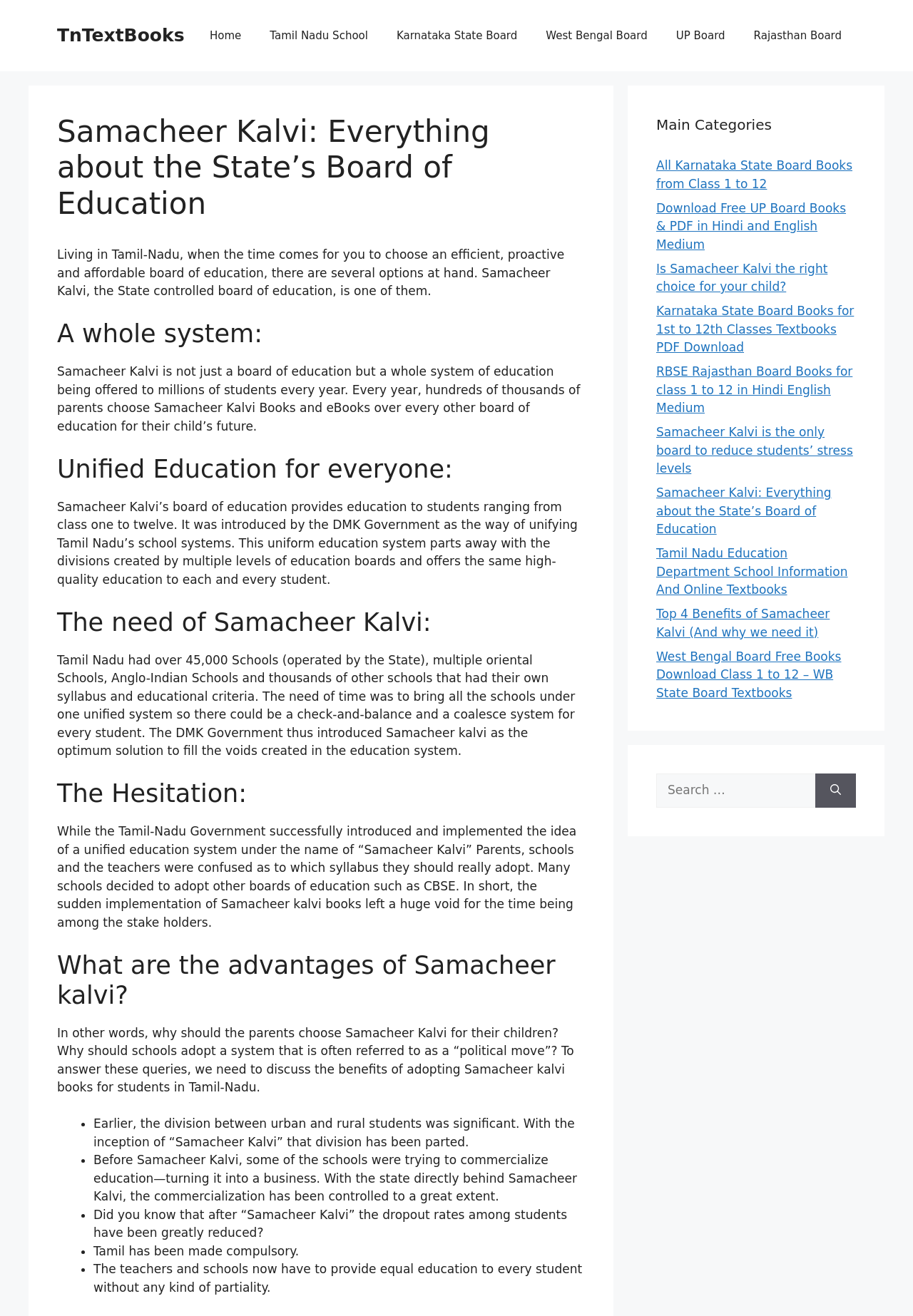Please provide the bounding box coordinates for the element that needs to be clicked to perform the instruction: "Click on the 'Tamil Nadu School' link". The coordinates must consist of four float numbers between 0 and 1, formatted as [left, top, right, bottom].

[0.28, 0.011, 0.419, 0.043]